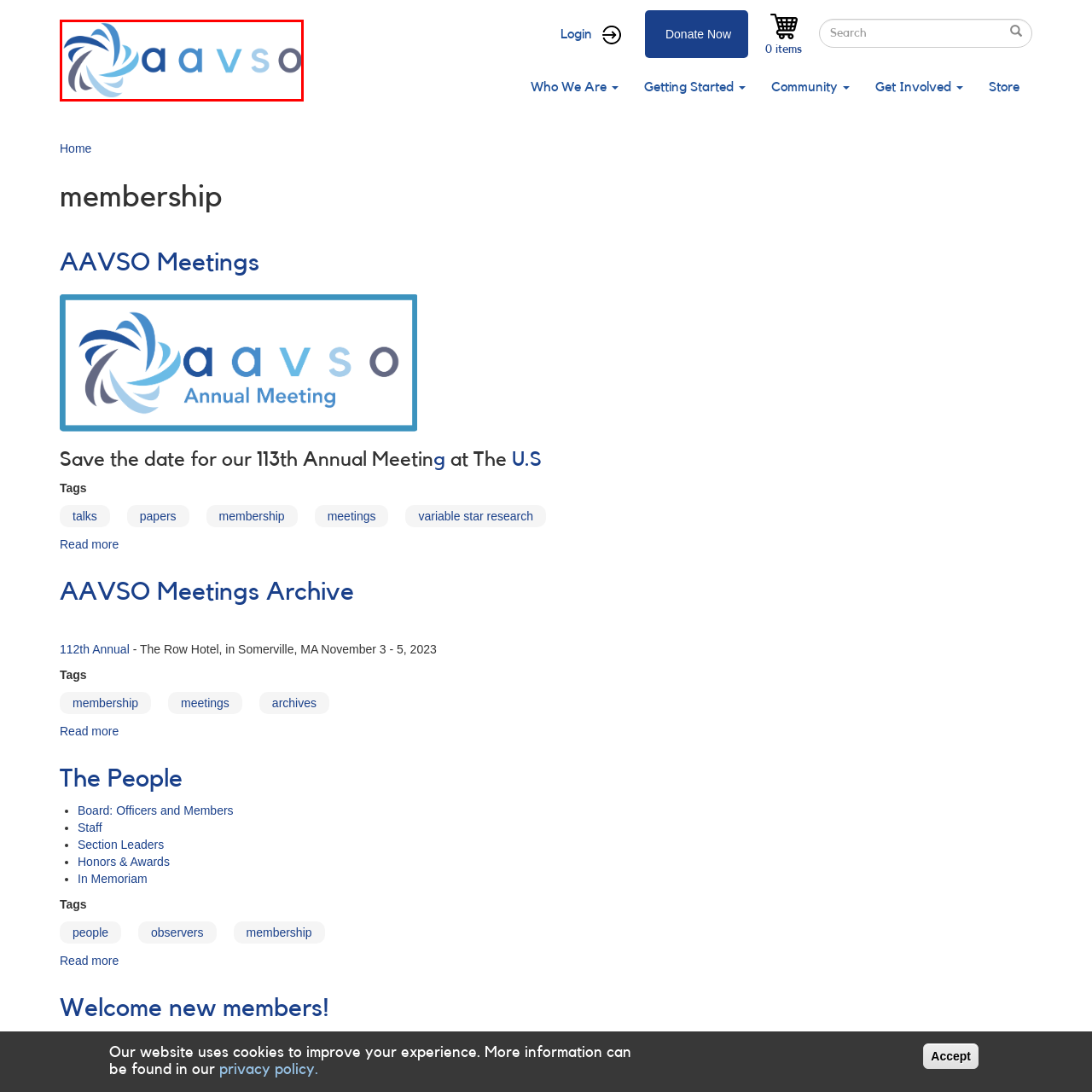Observe the image enclosed by the red rectangle, What type of astronomers does the AAVSO support?
 Give a single word or phrase as your answer.

Amateur astronomers